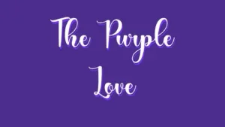Please analyze the image and provide a thorough answer to the question:
What is the intended use of the font?

The caption suggests that the font is 'perfect for invitations, social media graphics, or creative projects that call for a touch of elegance and warmth', implying that the intended use of the font is for romantic or whimsical applications.